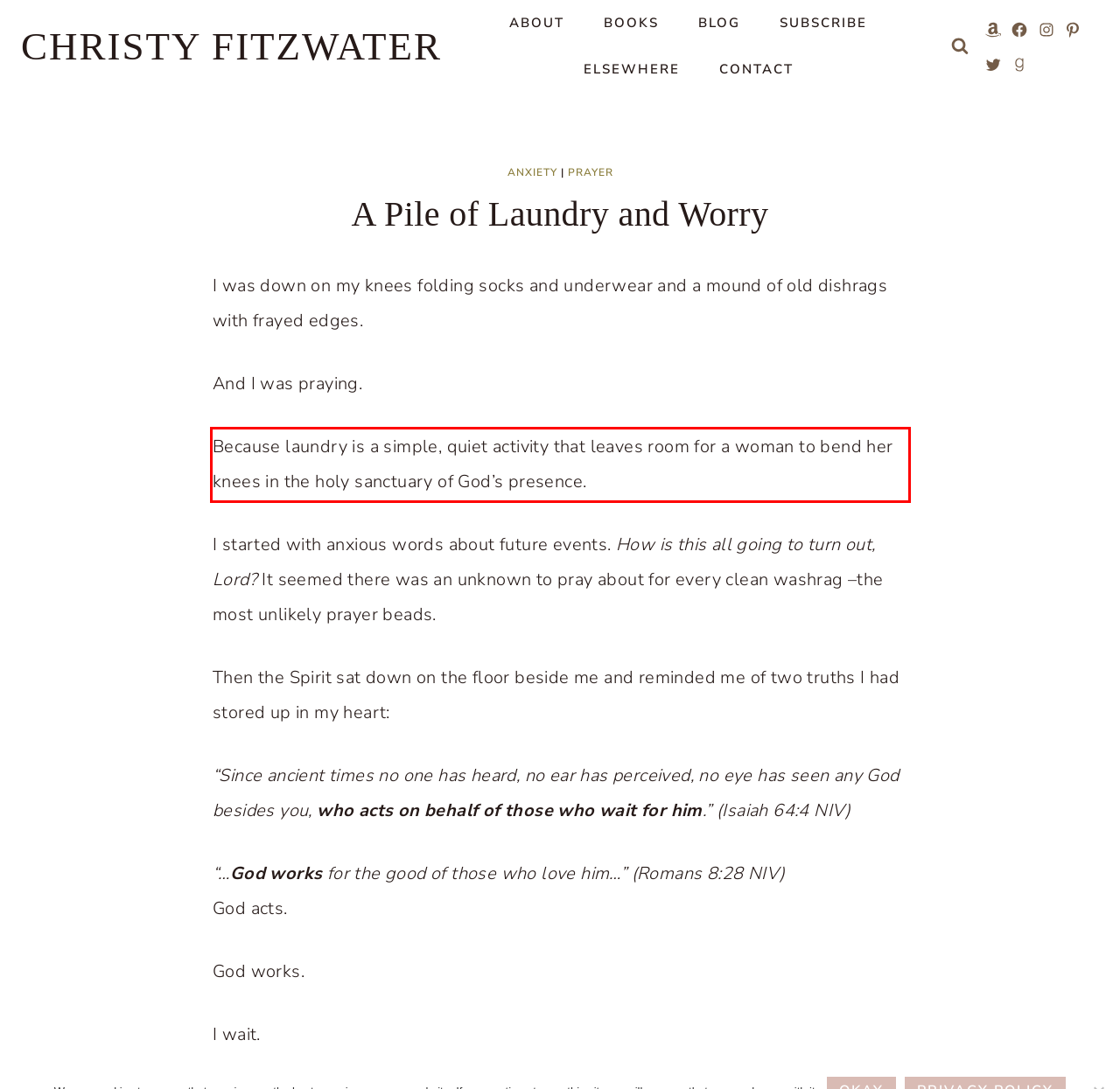Inspect the webpage screenshot that has a red bounding box and use OCR technology to read and display the text inside the red bounding box.

Because laundry is a simple, quiet activity that leaves room for a woman to bend her knees in the holy sanctuary of God’s presence.